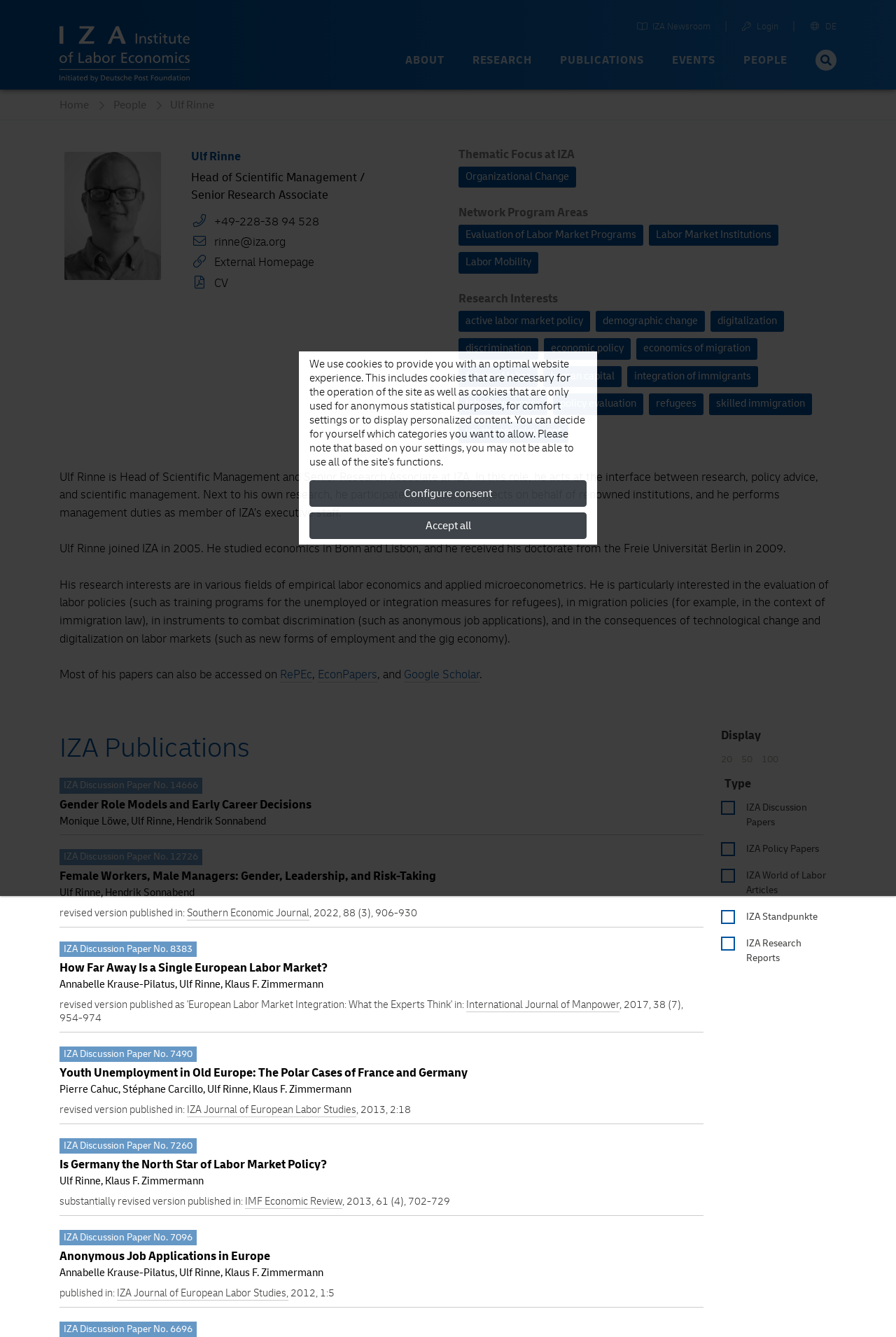Give the bounding box coordinates for this UI element: "digitalization". The coordinates should be four float numbers between 0 and 1, arranged as [left, top, right, bottom].

[0.793, 0.232, 0.875, 0.248]